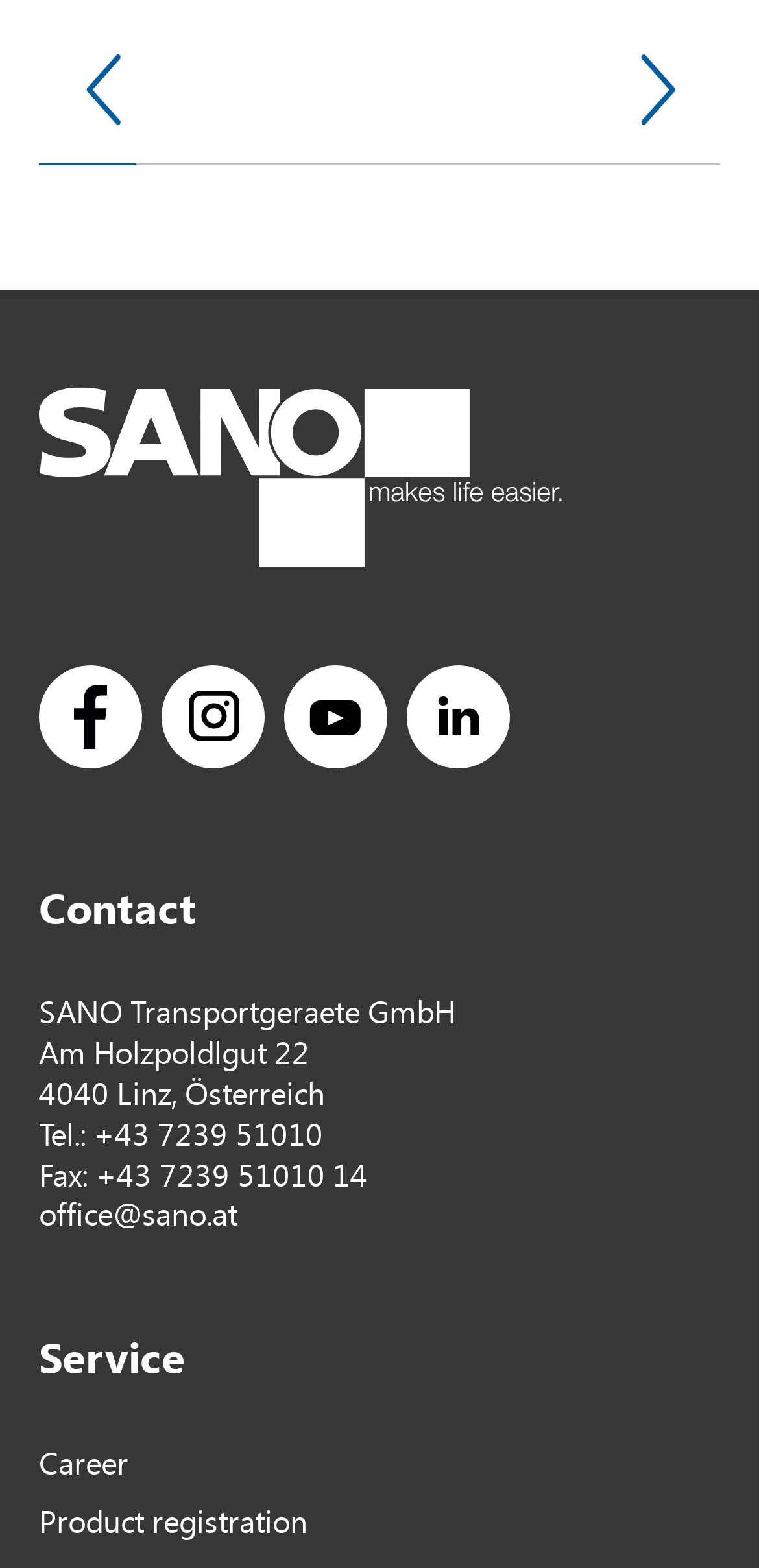Determine the bounding box coordinates of the element that should be clicked to execute the following command: "Go to previous slide".

[0.077, 0.026, 0.205, 0.088]